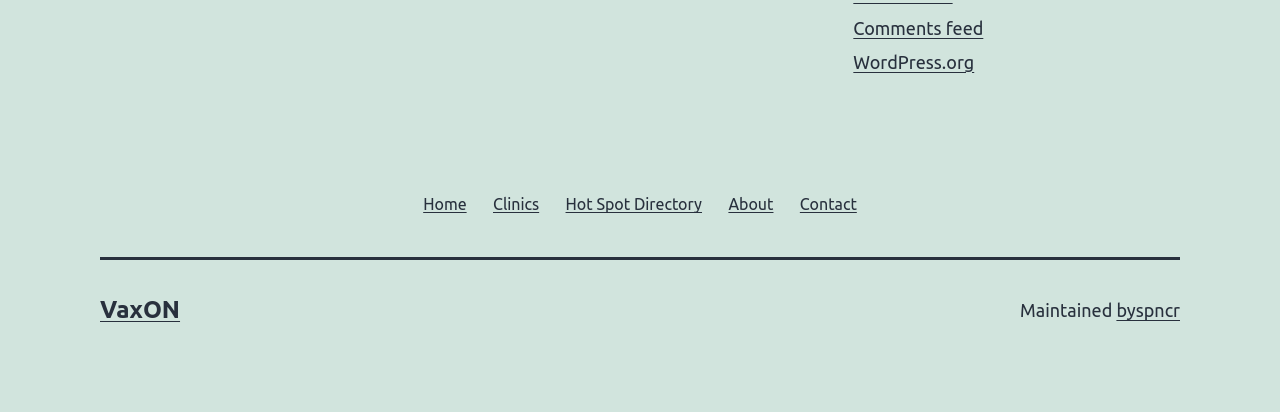What is the secondary menu located?
Please give a detailed and elaborate answer to the question.

The secondary menu is located at the top right of the webpage, as indicated by the navigation element with the description 'Secondary menu' and its bounding box coordinates [0.078, 0.435, 0.922, 0.551].